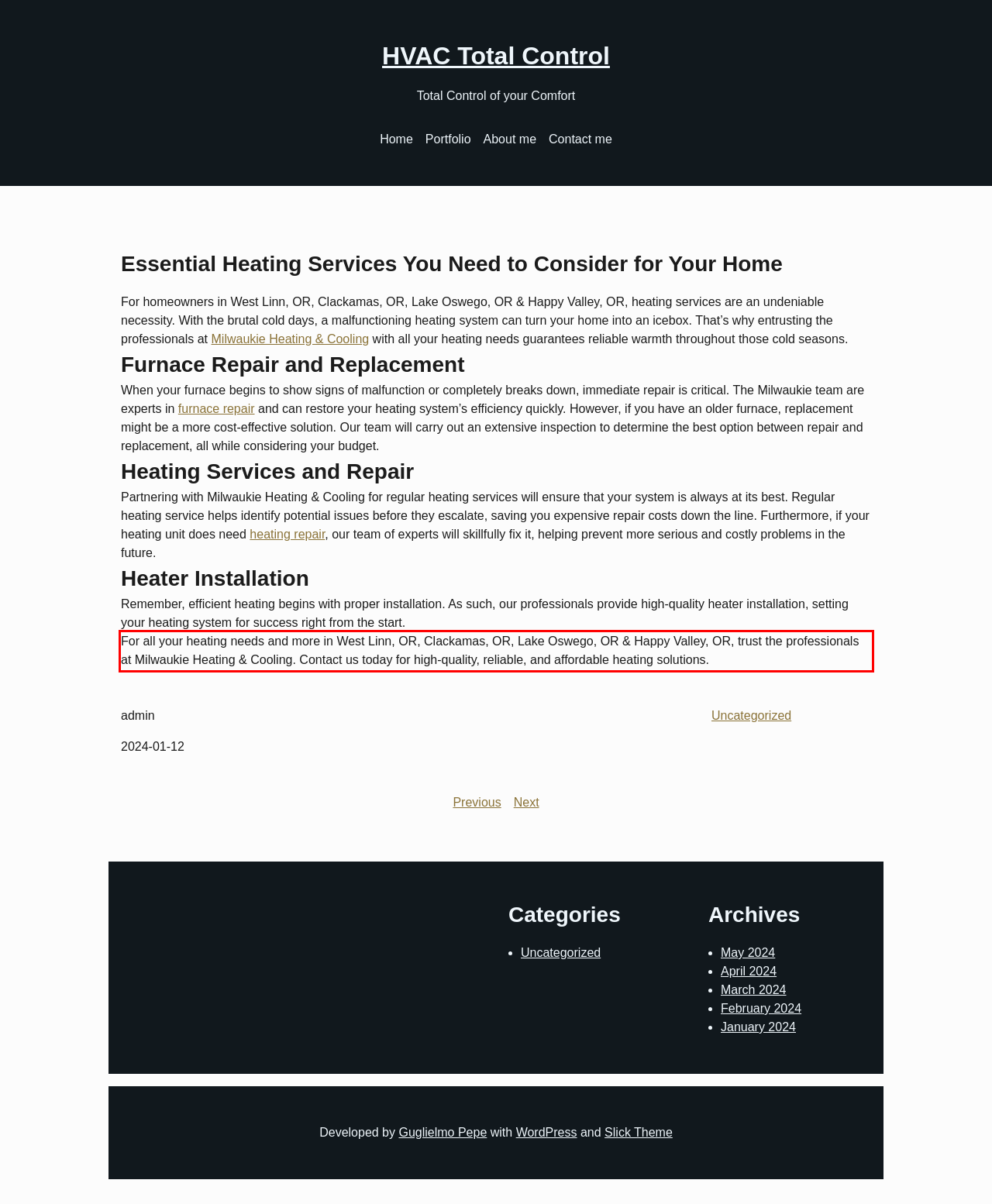Identify the text within the red bounding box on the webpage screenshot and generate the extracted text content.

For all your heating needs and more in West Linn, OR, Clackamas, OR, Lake Oswego, OR & Happy Valley, OR, trust the professionals at Milwaukie Heating & Cooling. Contact us today for high-quality, reliable, and affordable heating solutions.